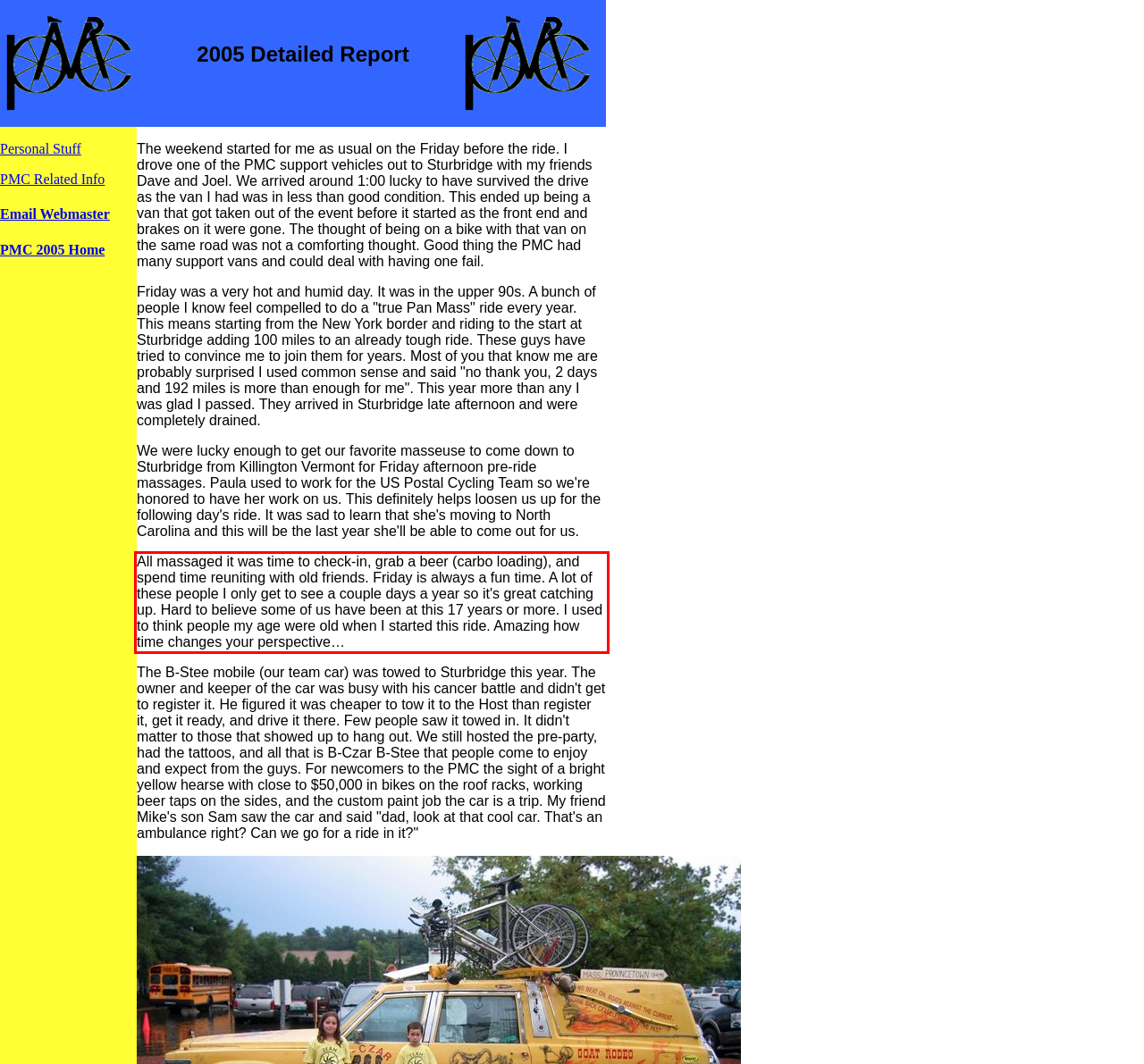You are presented with a webpage screenshot featuring a red bounding box. Perform OCR on the text inside the red bounding box and extract the content.

All massaged it was time to check-in, grab a beer (carbo loading), and spend time reuniting with old friends. Friday is always a fun time. A lot of these people I only get to see a couple days a year so it's great catching up. Hard to believe some of us have been at this 17 years or more. I used to think people my age were old when I started this ride. Amazing how time changes your perspective…